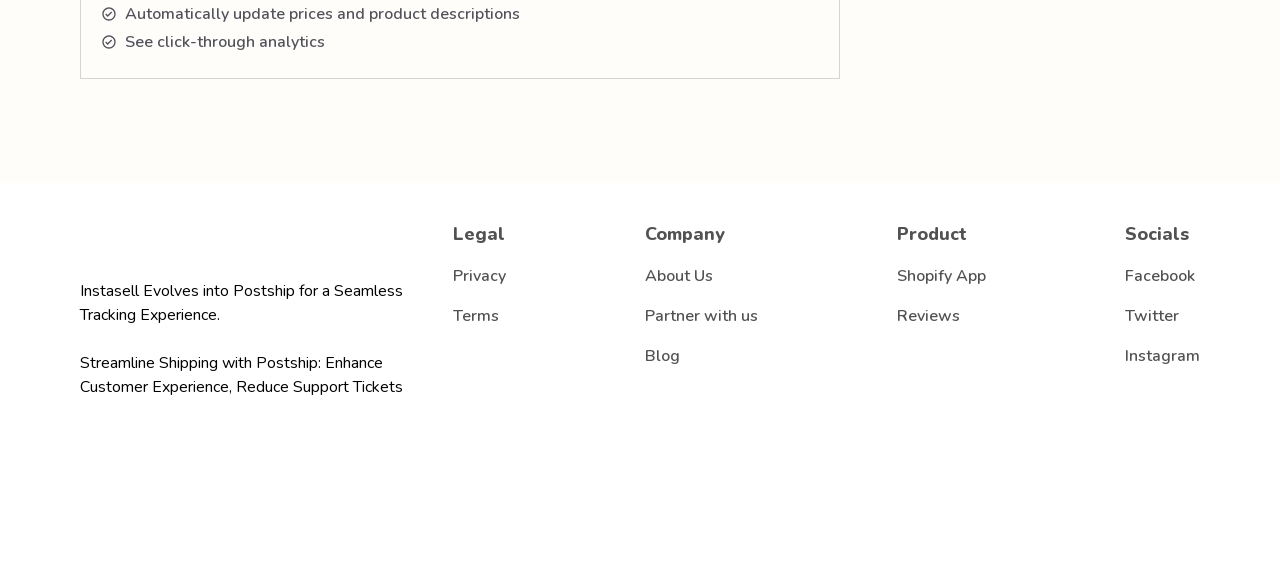Given the element description, predict the bounding box coordinates in the format (top-left x, top-left y, bottom-right x, bottom-right y). Make sure all values are between 0 and 1. Here is the element description: Terms

[0.354, 0.52, 0.396, 0.554]